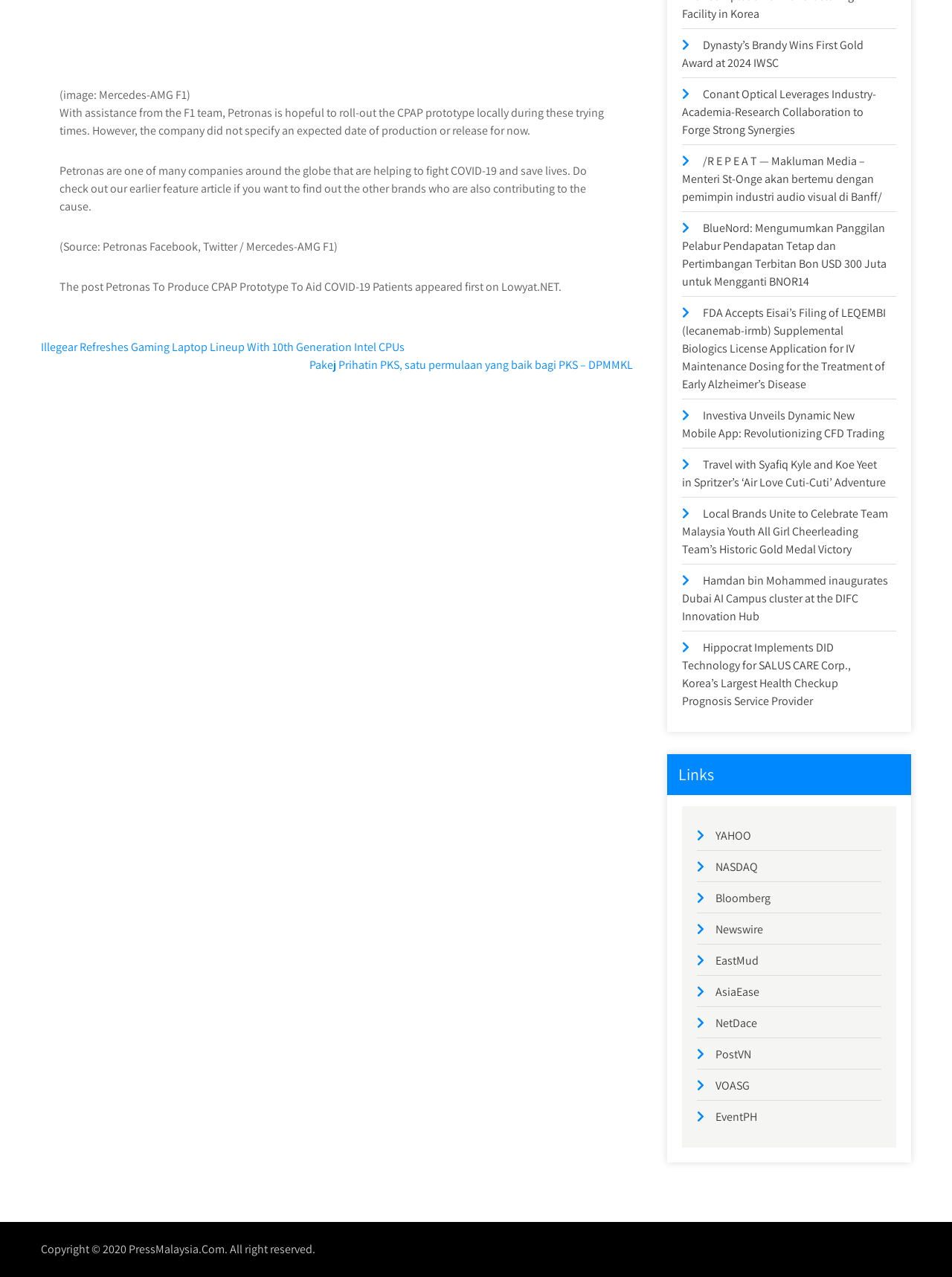Locate the UI element described as follows: "EventPH". Return the bounding box coordinates as four float numbers between 0 and 1 in the order [left, top, right, bottom].

[0.752, 0.868, 0.796, 0.88]